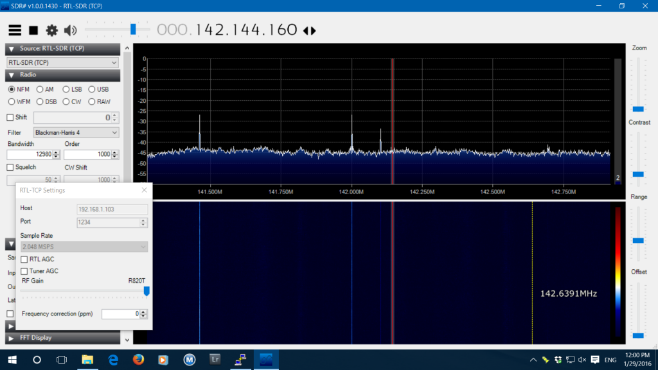Detail every significant feature and component of the image.

The image displays a screenshot from SDR# (SDRSharp), a software used for software-defined radio (SDR) applications. The interface shows the frequency range around 142 MHz, specifically tuned to 142.6391 MHz, which is typically associated with amateur radio activity. 

Key features of the interface include:

- A frequency spectrum graph at the top, illustrating signal strength across the frequency range, with vertical lines indicating specific frequencies of interest or interference.
- Controls on the left side, including settings for data source, sample rate, and gain adjustments for optimal reception.
- The bottom section displays a waterfall view (FFT Display), showing changes in signal strength over time, which can help in identifying intermittent signals.

This setup highlights the user's efforts in analyzing and mitigating noise issues with their radio reception, specifically related to weak signals in the 137 MHz weather satellite reception and amateur radio activity in the 144 MHz range. The adjustments made using ferrites and power supply changes, as indicated in the accompanying text, aim to improve reception quality by minimizing interference.